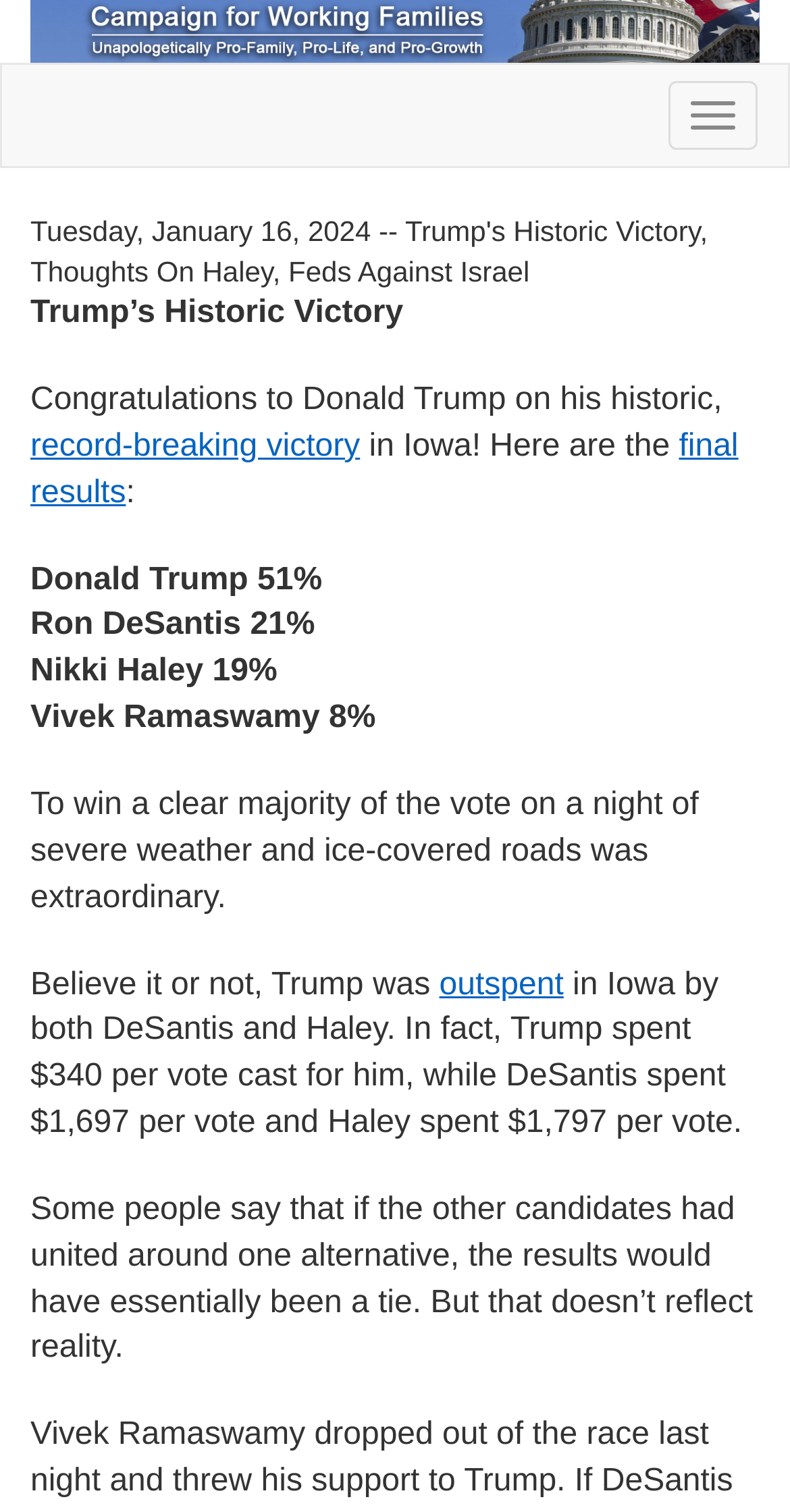Who was outspent by Trump in Iowa?
Answer the question with as much detail as you can, using the image as a reference.

According to the webpage, Trump was not outspent by anyone in Iowa, but rather he outspent others. The text states 'Believe it or not, Trump was outspent in Iowa by both DeSantis and Haley'.